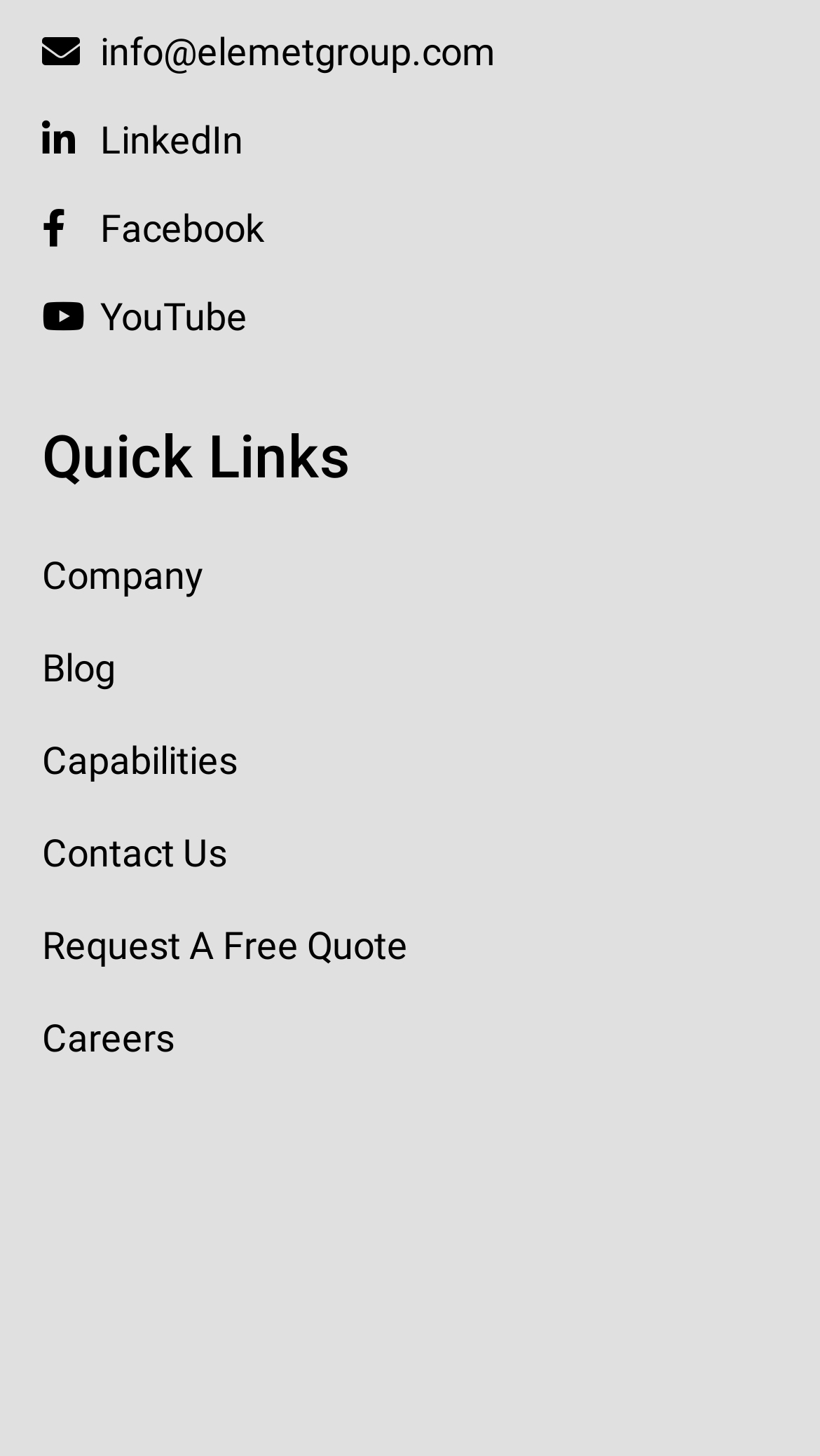Identify the bounding box coordinates of the part that should be clicked to carry out this instruction: "Contact the company via email".

[0.051, 0.016, 0.949, 0.055]